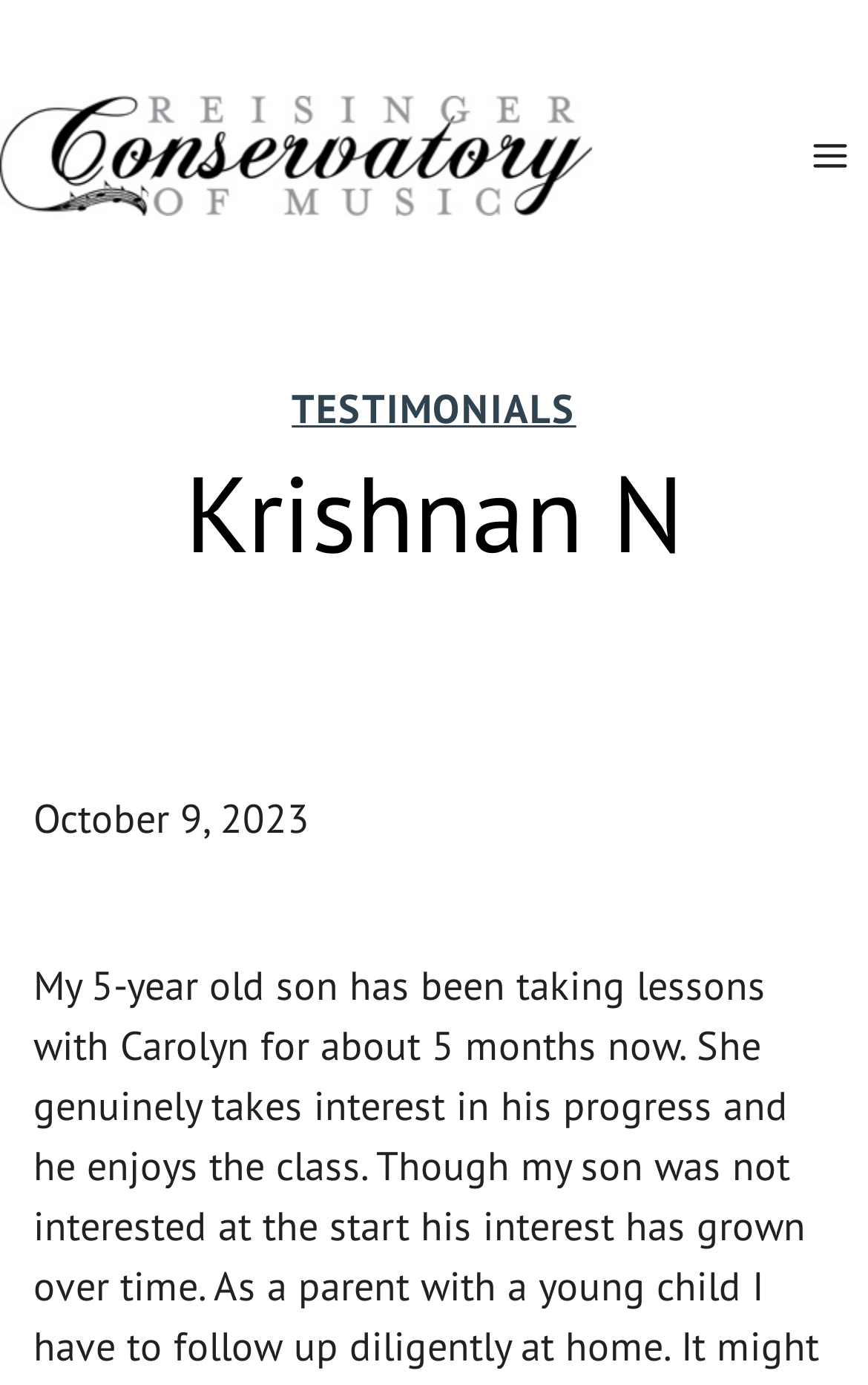What is the purpose of the button on the top right corner?
Carefully analyze the image and provide a thorough answer to the question.

I found the answer by looking at the button element with the text 'Open menu' which is located on the top right corner of the webpage, indicating that it is used to open a menu.